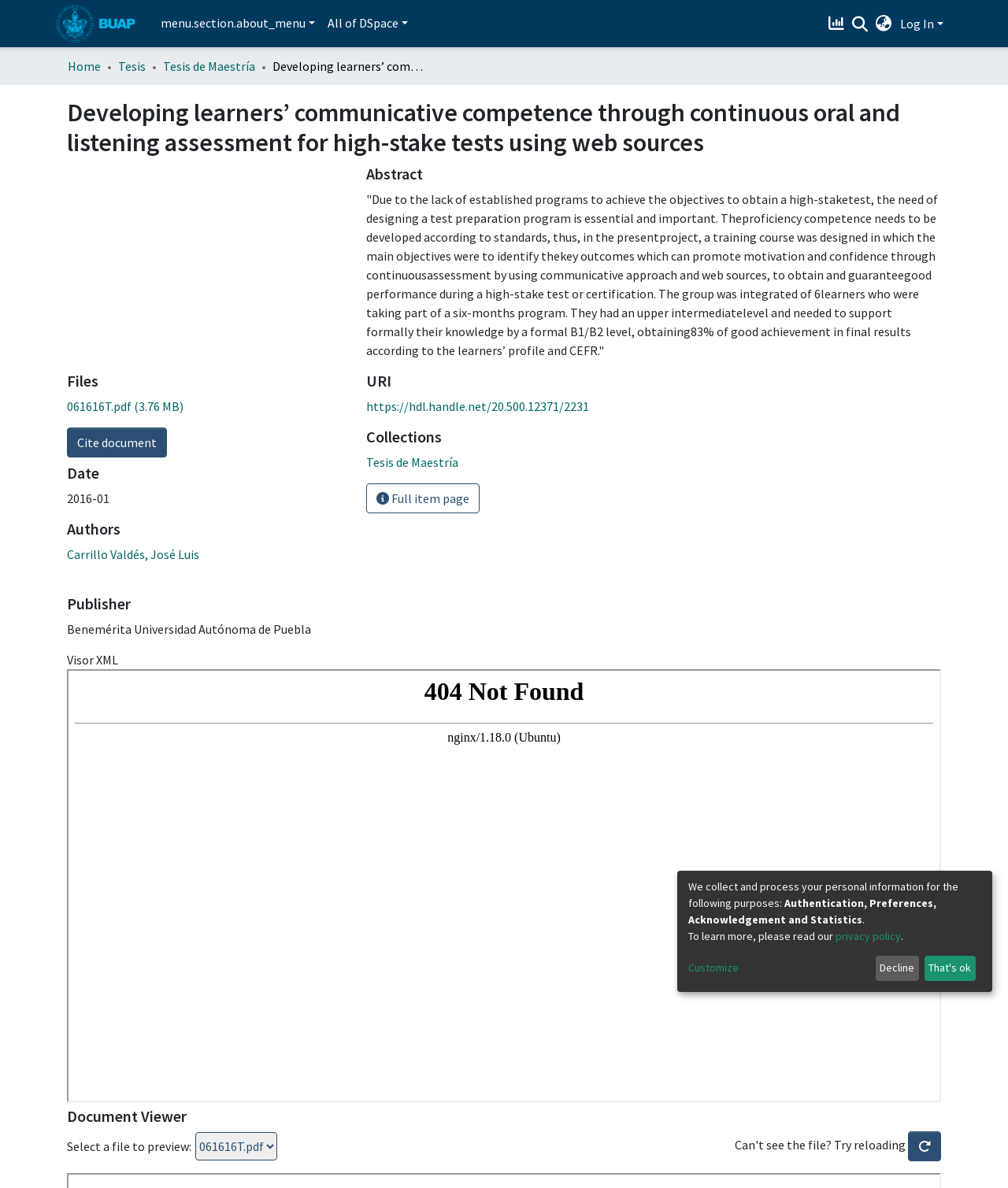Could you specify the bounding box coordinates for the clickable section to complete the following instruction: "Search for a document"?

[0.843, 0.011, 0.864, 0.029]